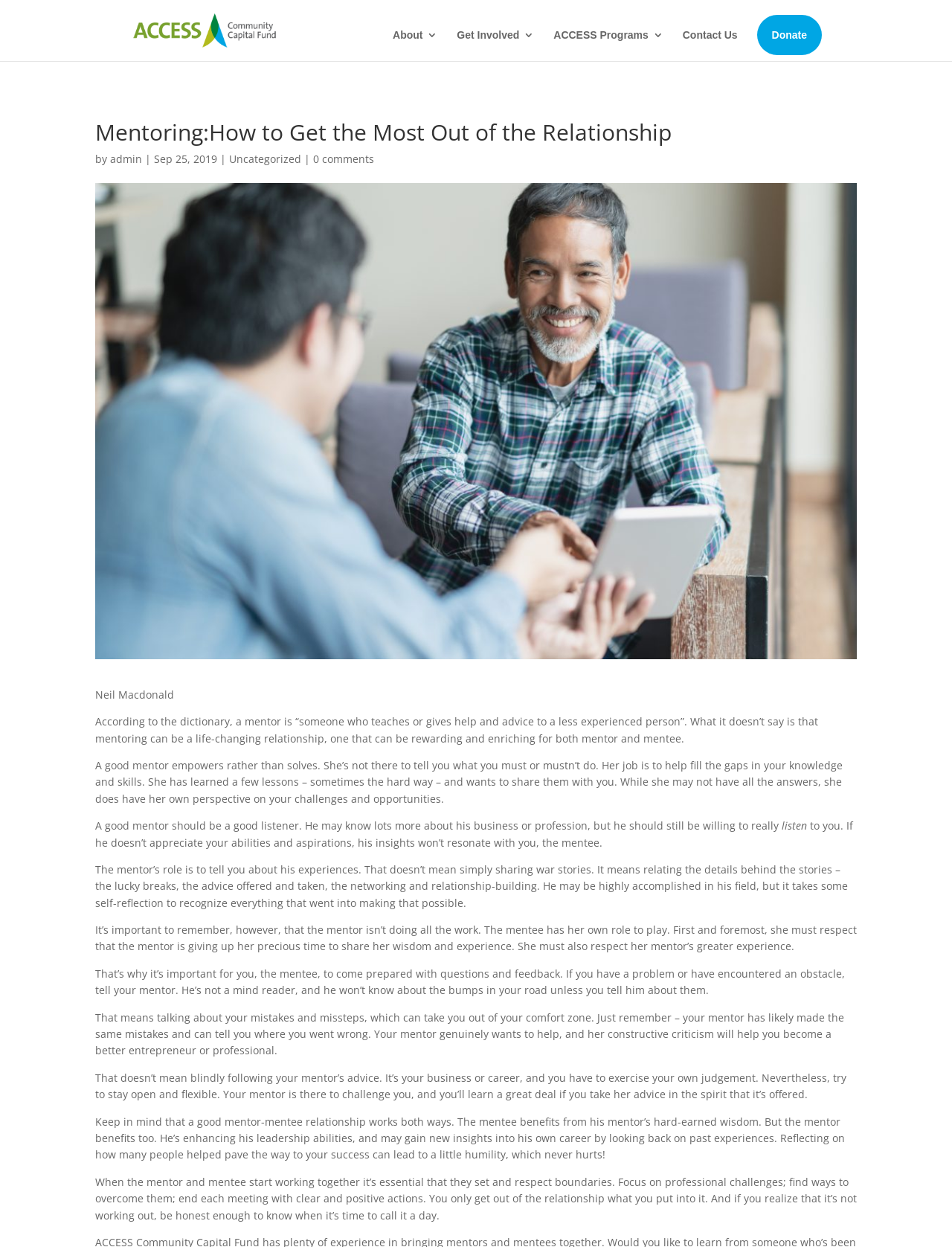Please find the main title text of this webpage.

Mentoring:How to Get the Most Out of the Relationship